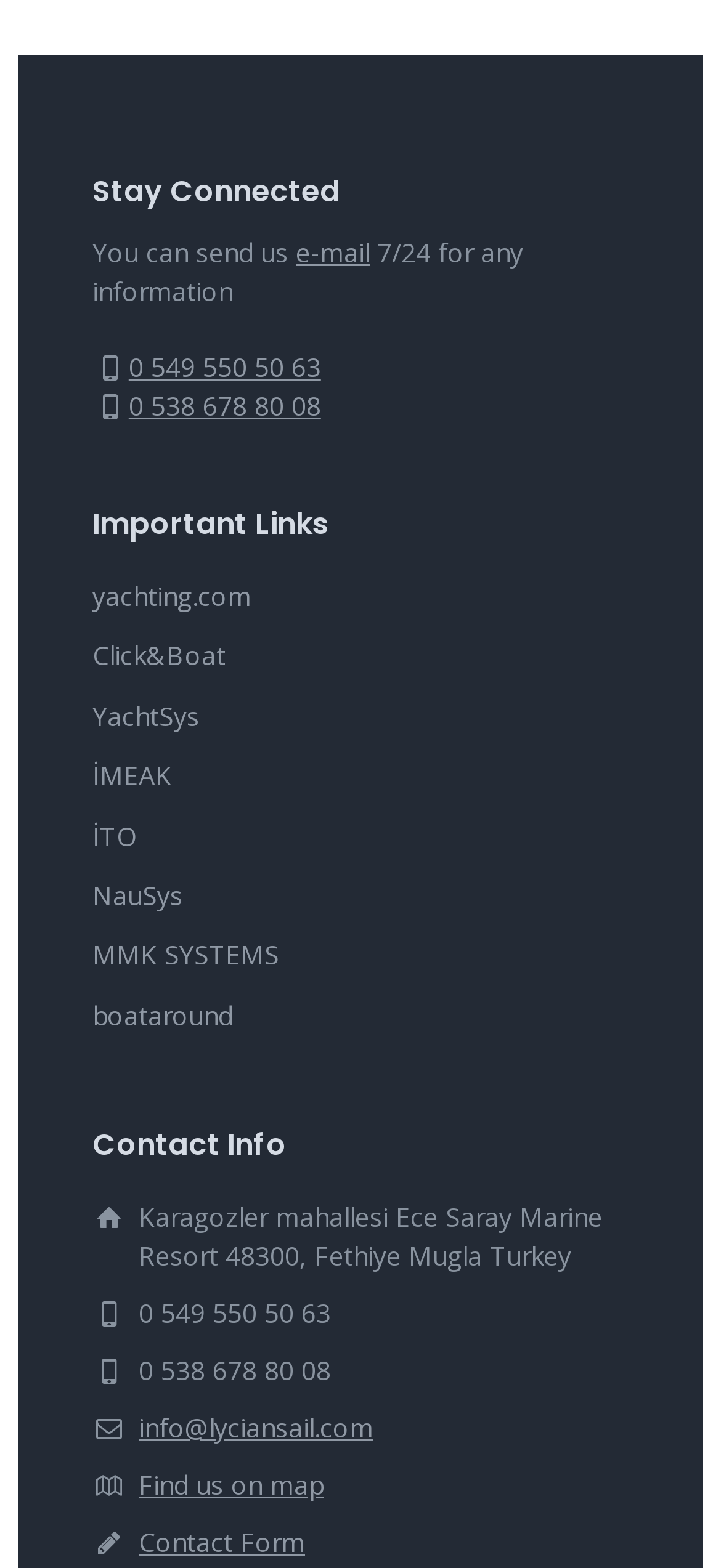Consider the image and give a detailed and elaborate answer to the question: 
What is the email address to contact?

I found the email address by looking at the 'Contact Info' section, where it is listed as a link.